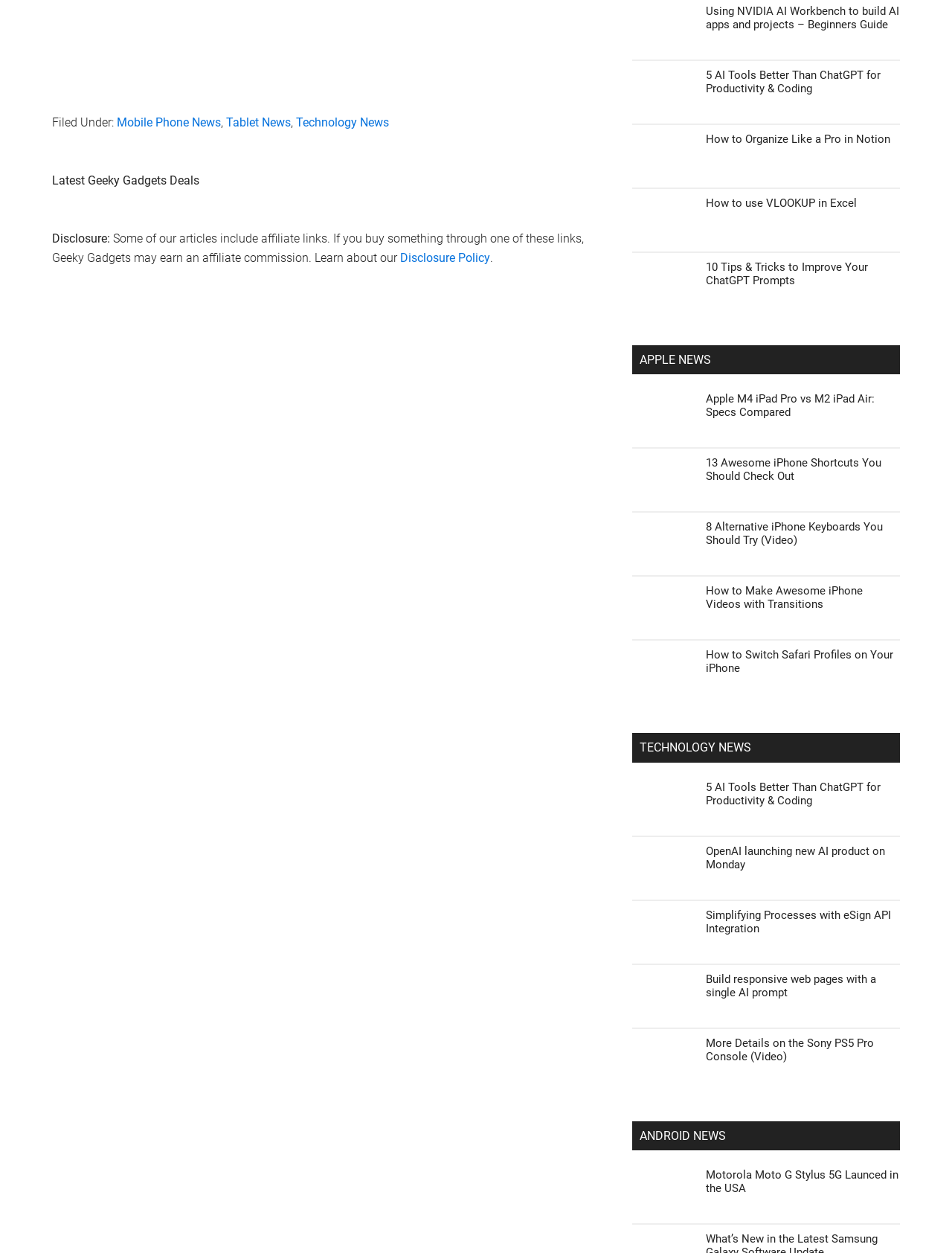Can you provide the bounding box coordinates for the element that should be clicked to implement the instruction: "Click on 'Mobile Phone News'"?

[0.123, 0.092, 0.232, 0.103]